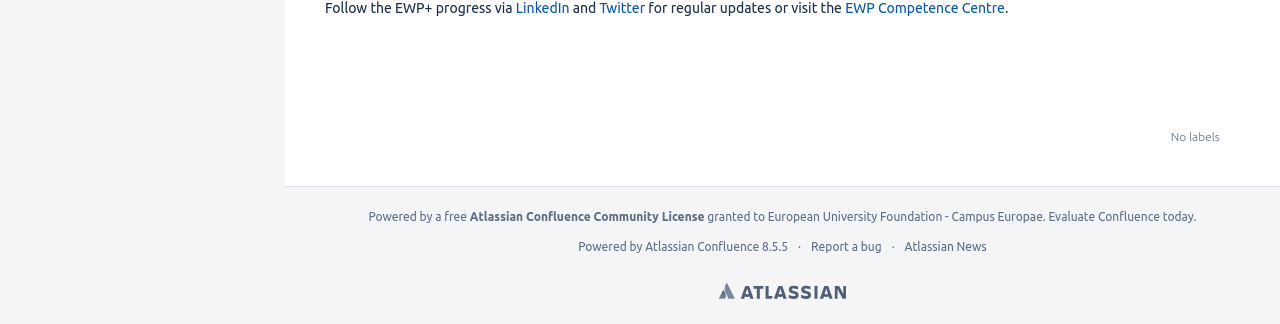Please identify the bounding box coordinates of the region to click in order to complete the task: "Click the 'What are Shills on the Internet?' link". The coordinates must be four float numbers between 0 and 1, specified as [left, top, right, bottom].

None